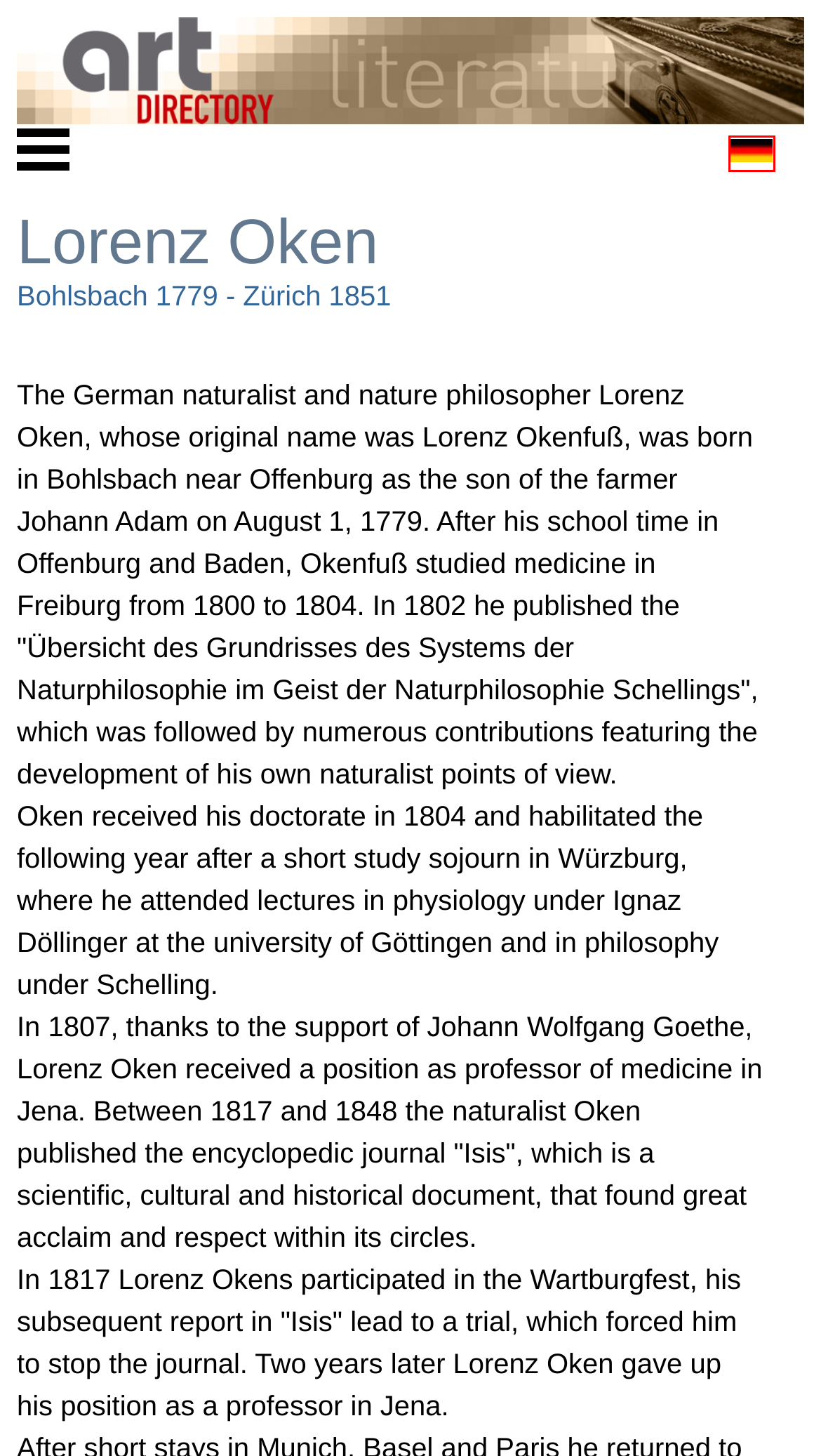You are given a screenshot of a webpage with a red rectangle bounding box. Choose the best webpage description that matches the new webpage after clicking the element in the bounding box. Here are the candidates:
A. Art-Online-Auctions - Fine Art Auctions
B. Privacy Policy - art directory
C. Home - auctionspotter
D. Photography - art directory
E. Lorenz Oken Biografie - Informationen für Verkäufer und Käufer
F. Art market - art directory
G. Ketterer Kunst, Art auctions, Book auctions Munich, Hamburg & Berlin
H. Literature - art directory

E